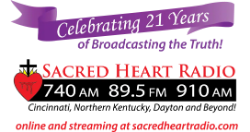What are the broadcasting frequencies of the radio station?
Could you give a comprehensive explanation in response to this question?

The image highlights the broadcasting frequencies of the radio station, which serve Cincinnati, Northern Kentucky, Dayton, and beyond, and these frequencies are 740 AM, 89.5 FM, and 910 AM.